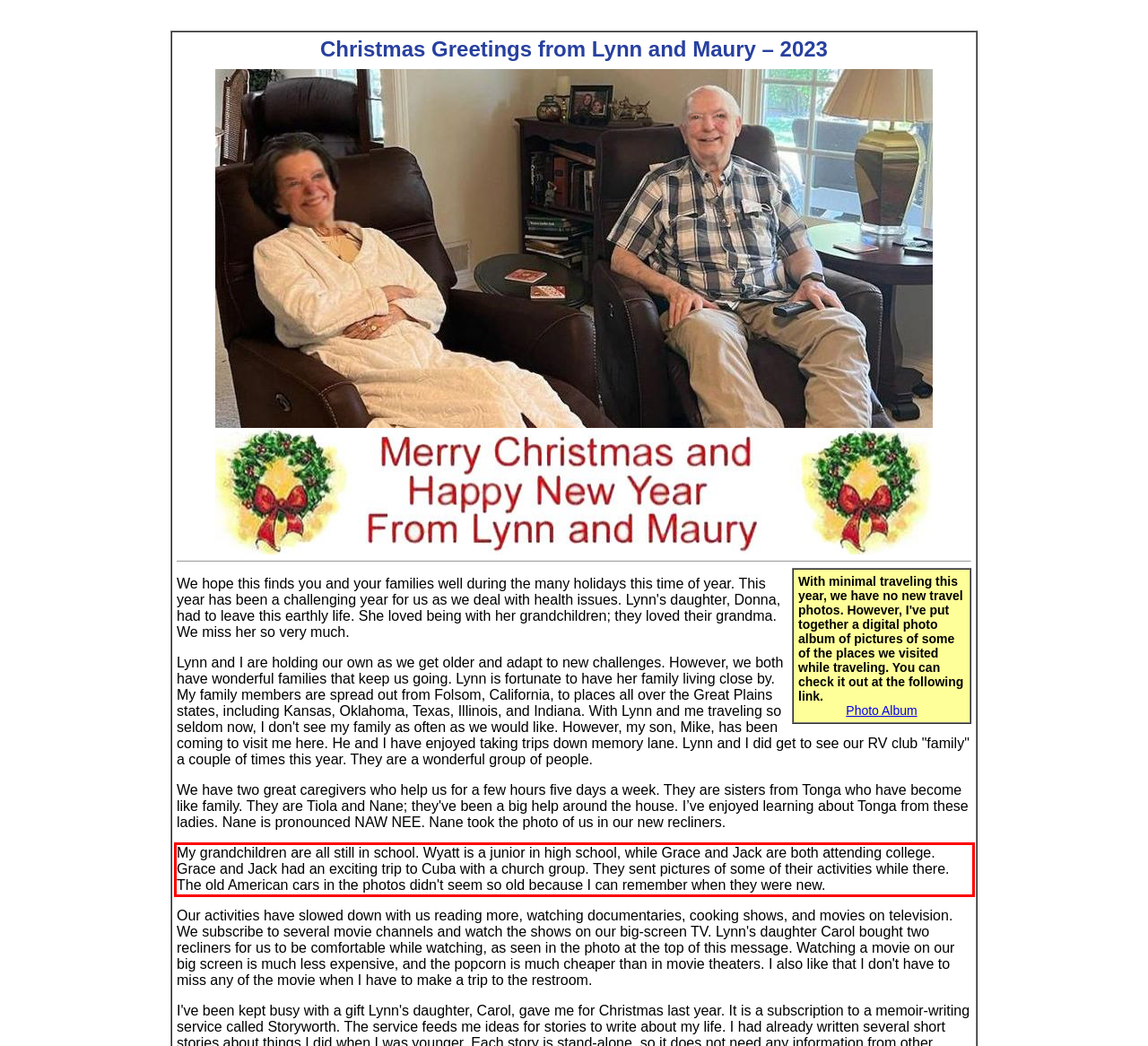Examine the webpage screenshot, find the red bounding box, and extract the text content within this marked area.

My grandchildren are all still in school. Wyatt is a junior in high school, while Grace and Jack are both attending college. Grace and Jack had an exciting trip to Cuba with a church group. They sent pictures of some of their activities while there. The old American cars in the photos didn't seem so old because I can remember when they were new.